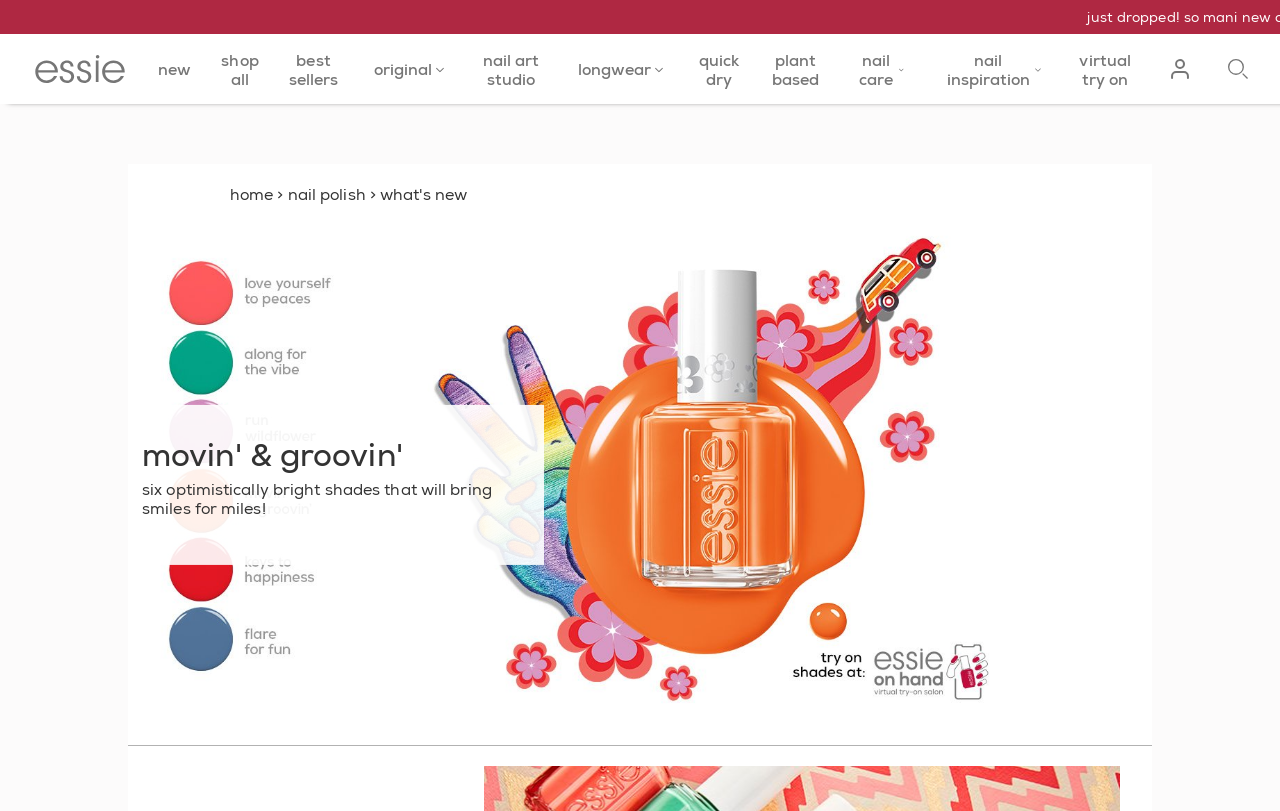Please provide the bounding box coordinates in the format (top-left x, top-left y, bottom-right x, bottom-right y). Remember, all values are floating point numbers between 0 and 1. What is the bounding box coordinate of the region described as: shop all

[0.173, 0.061, 0.202, 0.111]